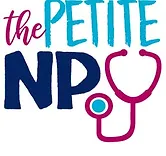Explain the image thoroughly, mentioning every notable detail.

The image features the logo of "the Petite NP," which creatively integrates elements related to healthcare. The text "the Petite NP" is displayed prominently, with the words "the" and "NP" in a bold and playful font. "the" is styled in a deep blue, while "Petite" is rendered in eye-catching turquoise and fuchsia hues, conveying a vibrant and approachable brand identity. Accompanying the text is a stylized illustration of a stethoscope, adding a professional touch that emphasizes the medical aspect of the brand. This logo visually represents the essence of a nuanced and caring approach to health and wellness, aligning with the theme of the associated content discussing children's vitamins and probiotics.